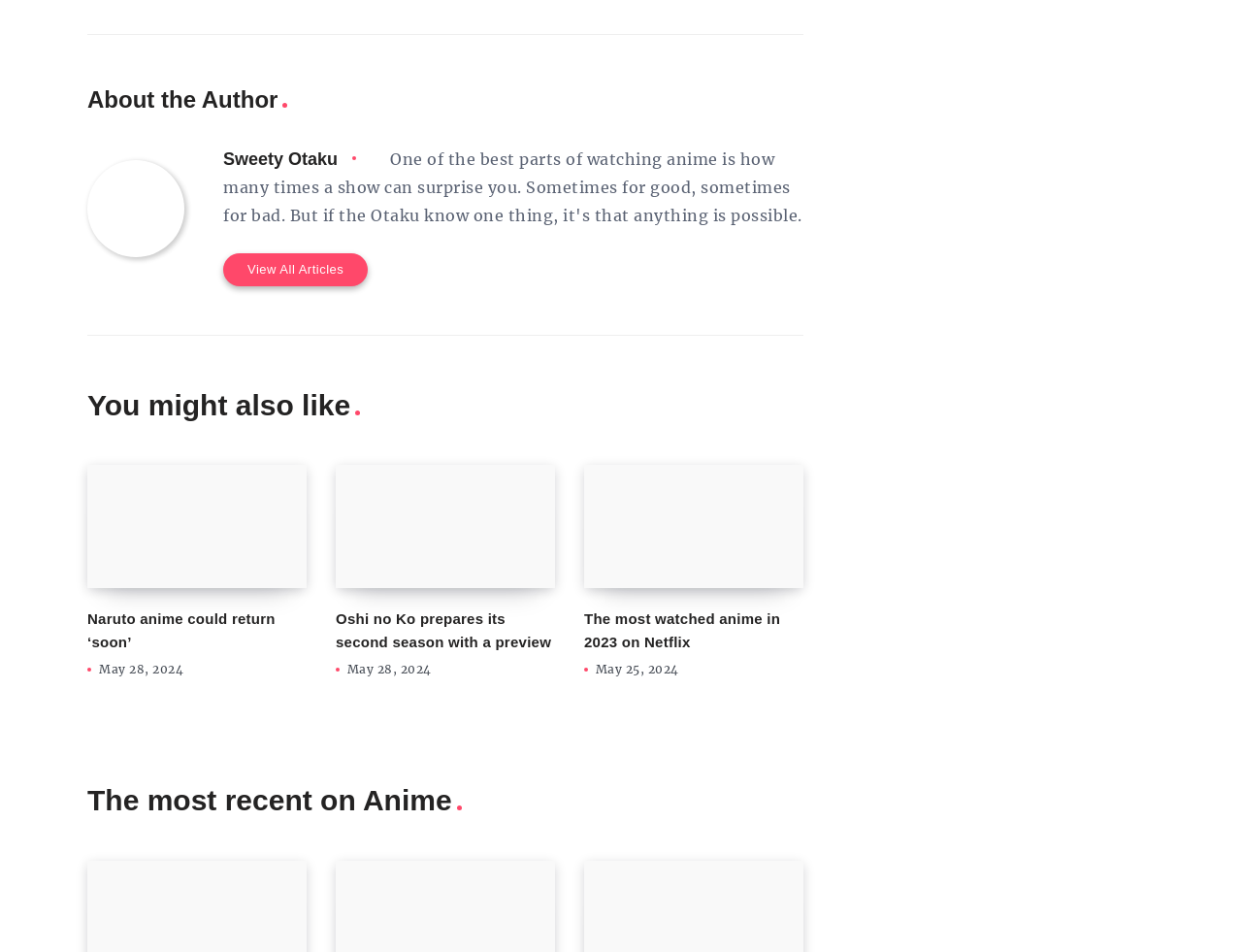Locate the bounding box coordinates of the element to click to perform the following action: 'View all articles'. The coordinates should be given as four float values between 0 and 1, in the form of [left, top, right, bottom].

[0.18, 0.266, 0.296, 0.301]